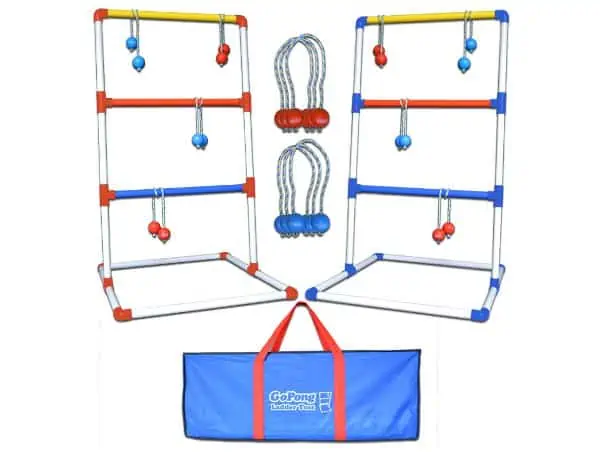Create an extensive and detailed description of the image.

The image showcases the GoPong Ladder Toss Set, an engaging tailgating game designed for outdoor fun. The set features two sturdy frames made of colorful PVC pipes, with bright red, blue, and yellow accents. Each frame is equipped with three horizontal rungs holding bolas—two per frame—crafted from durable materials, suitable for toss gameplay. The accompanying bolas are made of weighted balls connected by thick ropes, facilitating strategic throws. At the bottom of the frame, a convenient carrying bag emblazoned with the GoPong logo emphasizes portability, making it easy to transport to tailgating events, picnics, or family outings. This classic game is a perfect addition to social gatherings, promoting competition and enjoyment among friends and family.